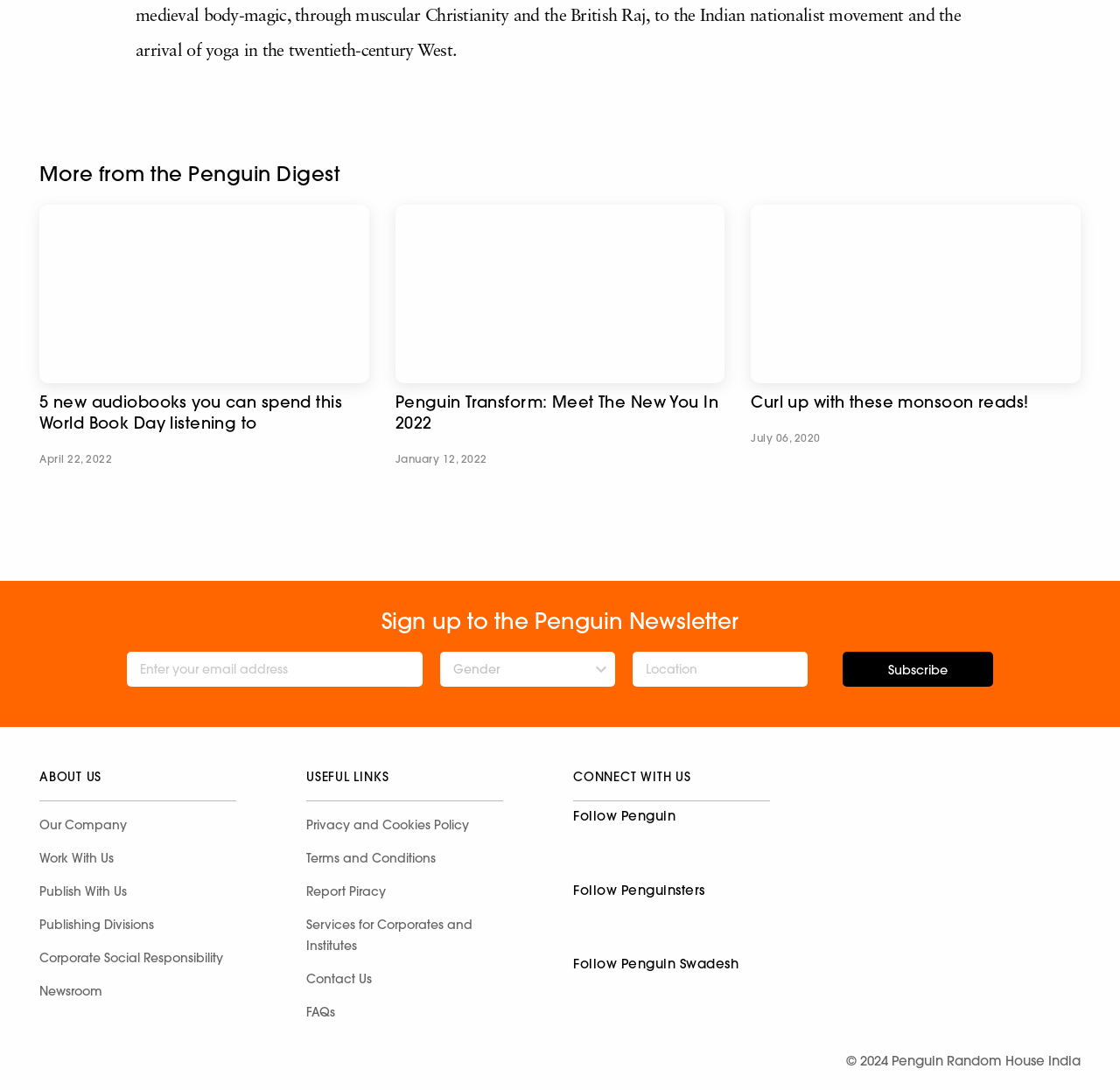How many social media links are available under 'Follow Penguin'?
Please provide a detailed and comprehensive answer to the question.

Under the heading 'Follow Penguin', there are five social media links, which can be identified by their icons and are likely links to Penguin's social media profiles.